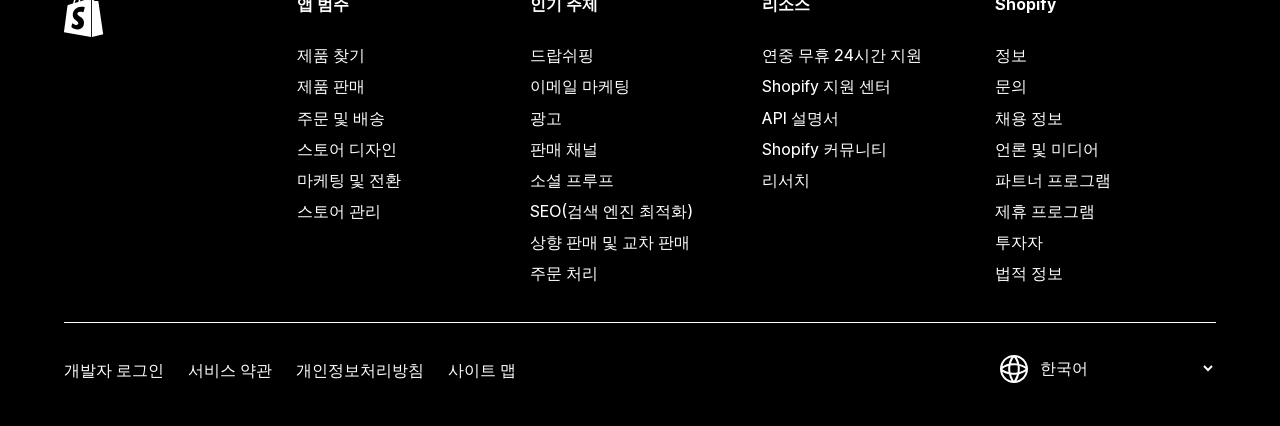Find and provide the bounding box coordinates for the UI element described here: "상향 판매 및 교차 판매". The coordinates should be given as four float numbers between 0 and 1: [left, top, right, bottom].

[0.414, 0.534, 0.586, 0.607]